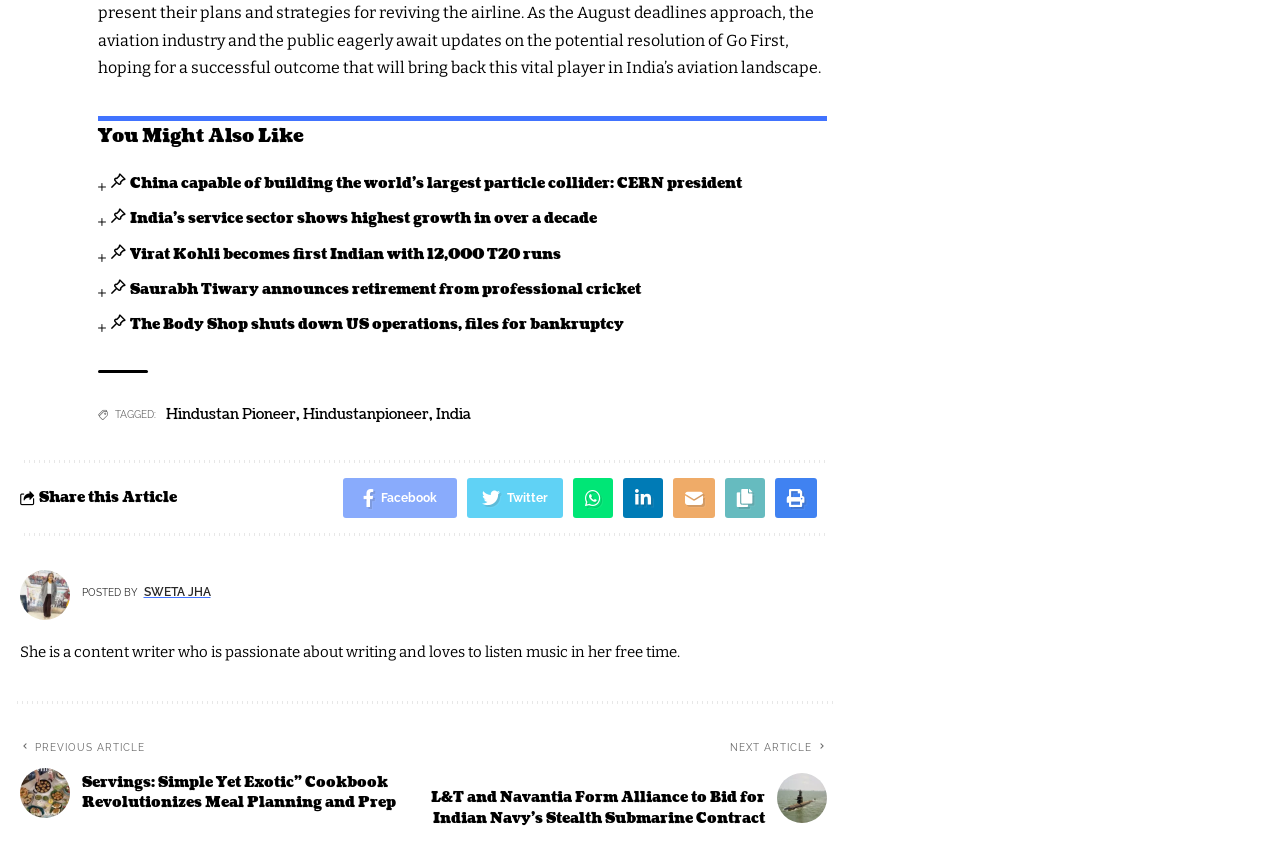Determine the bounding box coordinates of the region I should click to achieve the following instruction: "Share this article on Facebook". Ensure the bounding box coordinates are four float numbers between 0 and 1, i.e., [left, top, right, bottom].

[0.268, 0.569, 0.357, 0.616]